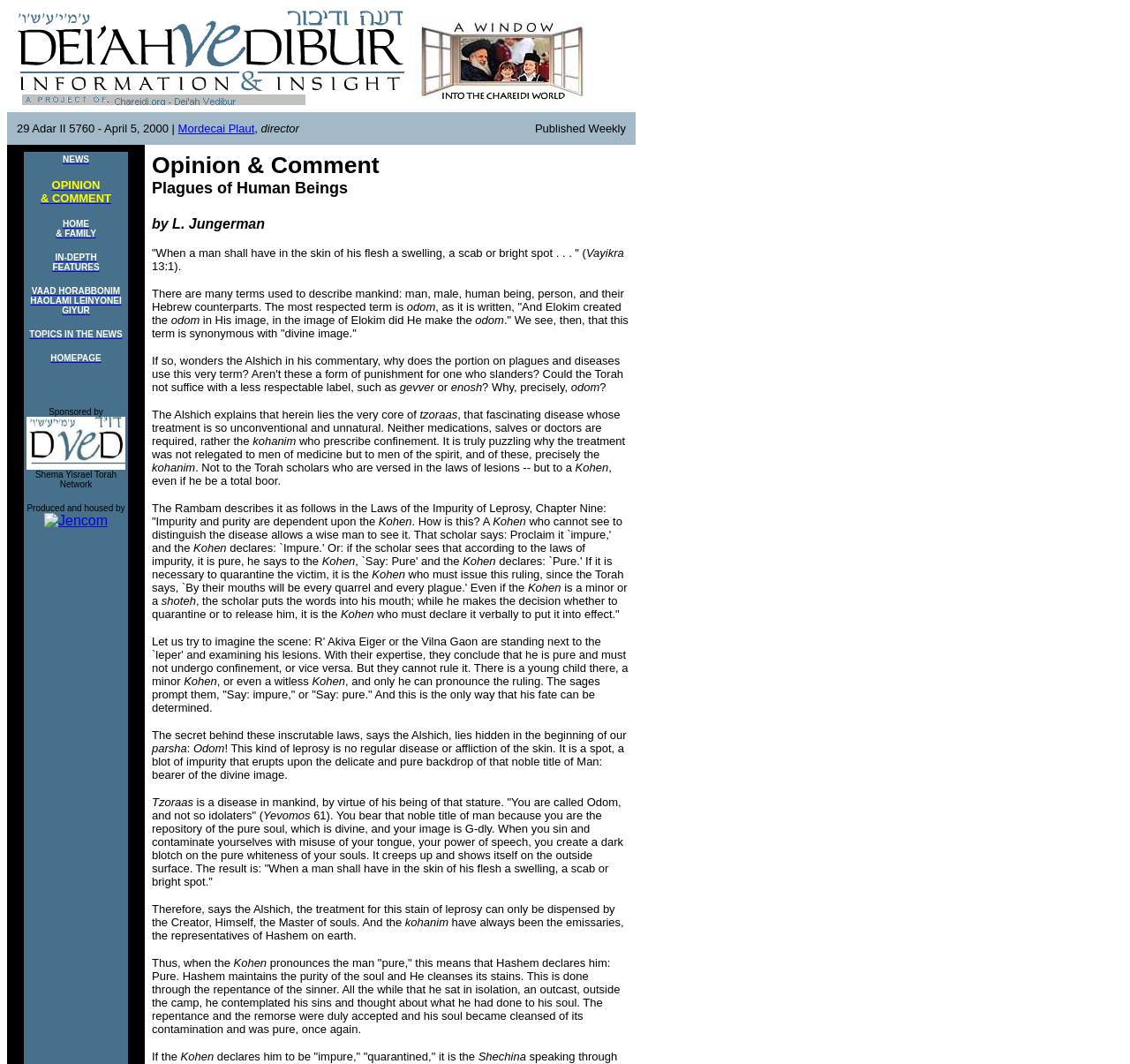Locate the UI element described as follows: "IN-DEPTH FEATURES". Return the bounding box coordinates as four float numbers between 0 and 1 in the order [left, top, right, bottom].

[0.046, 0.233, 0.088, 0.256]